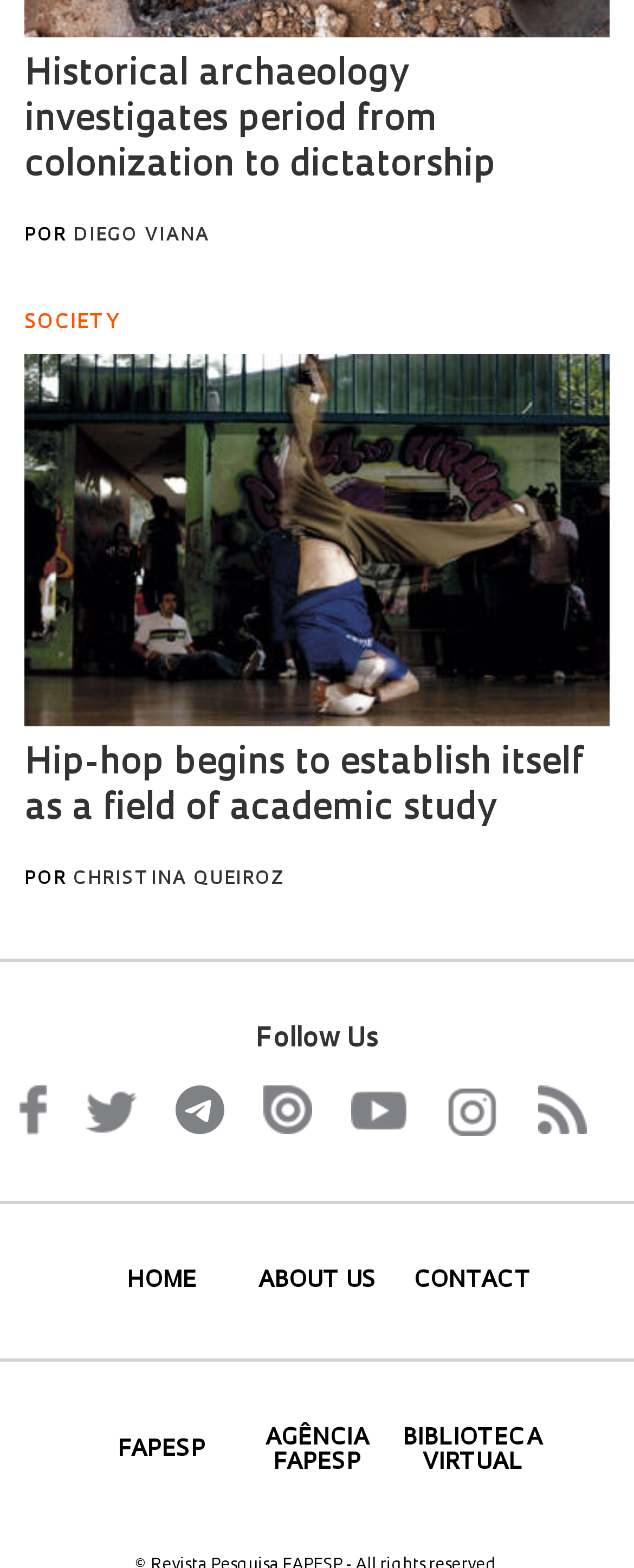Could you highlight the region that needs to be clicked to execute the instruction: "Visit FAPESP website"?

[0.135, 0.917, 0.375, 0.933]